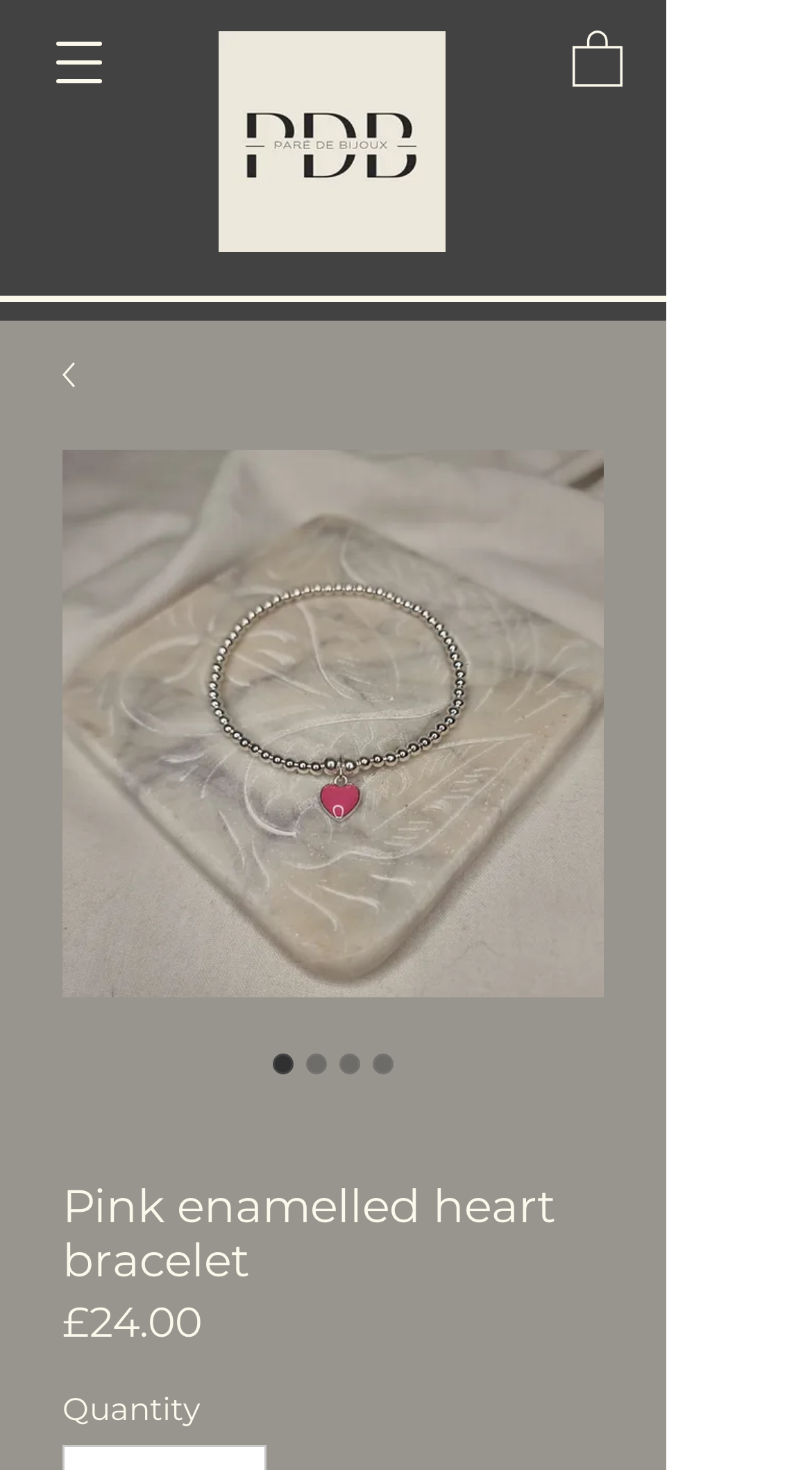Can you extract the primary headline text from the webpage?

Pink enamelled heart bracelet